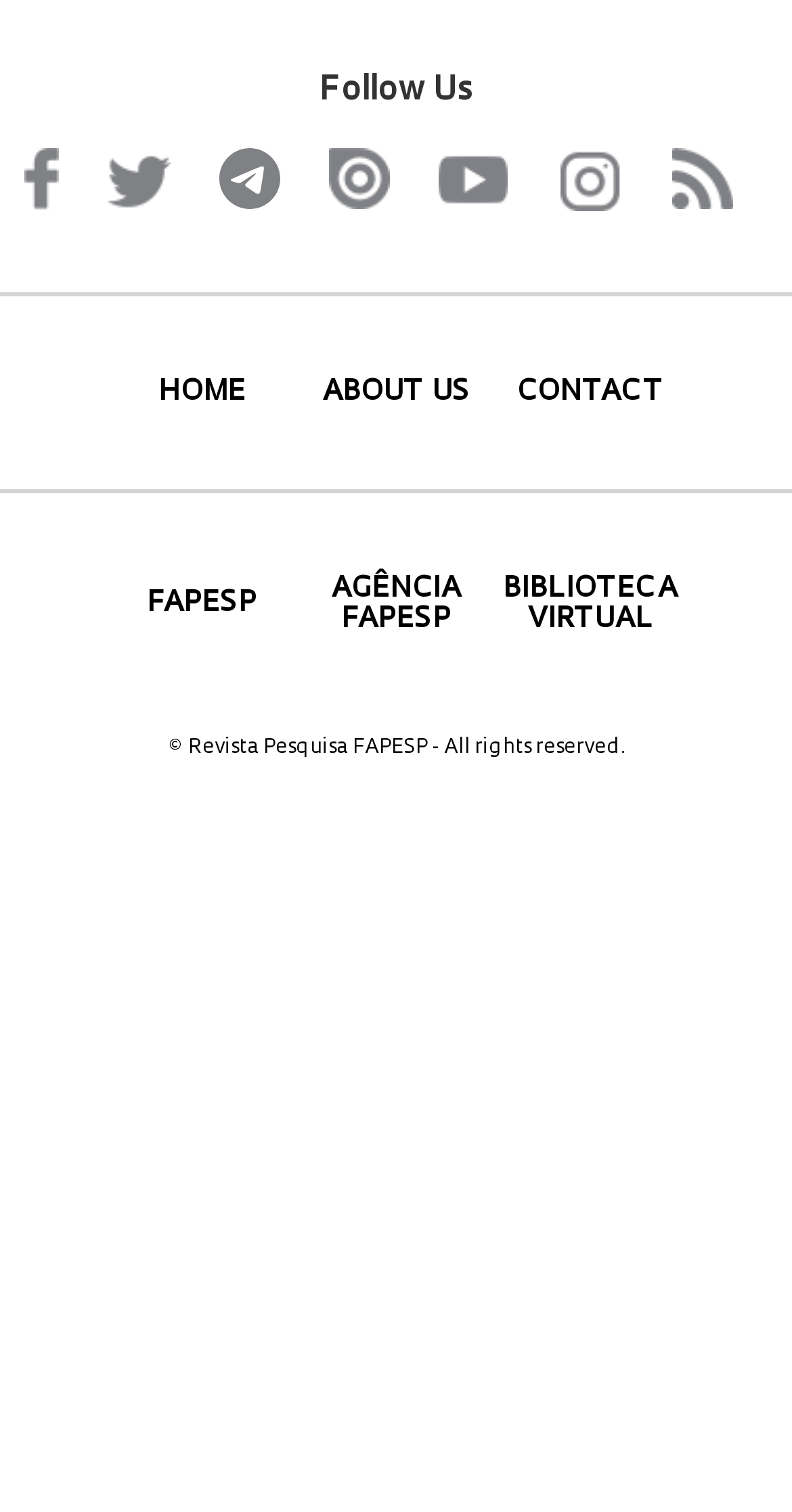Please specify the coordinates of the bounding box for the element that should be clicked to carry out this instruction: "Visit FAPESP website". The coordinates must be four float numbers between 0 and 1, formatted as [left, top, right, bottom].

[0.135, 0.39, 0.375, 0.41]